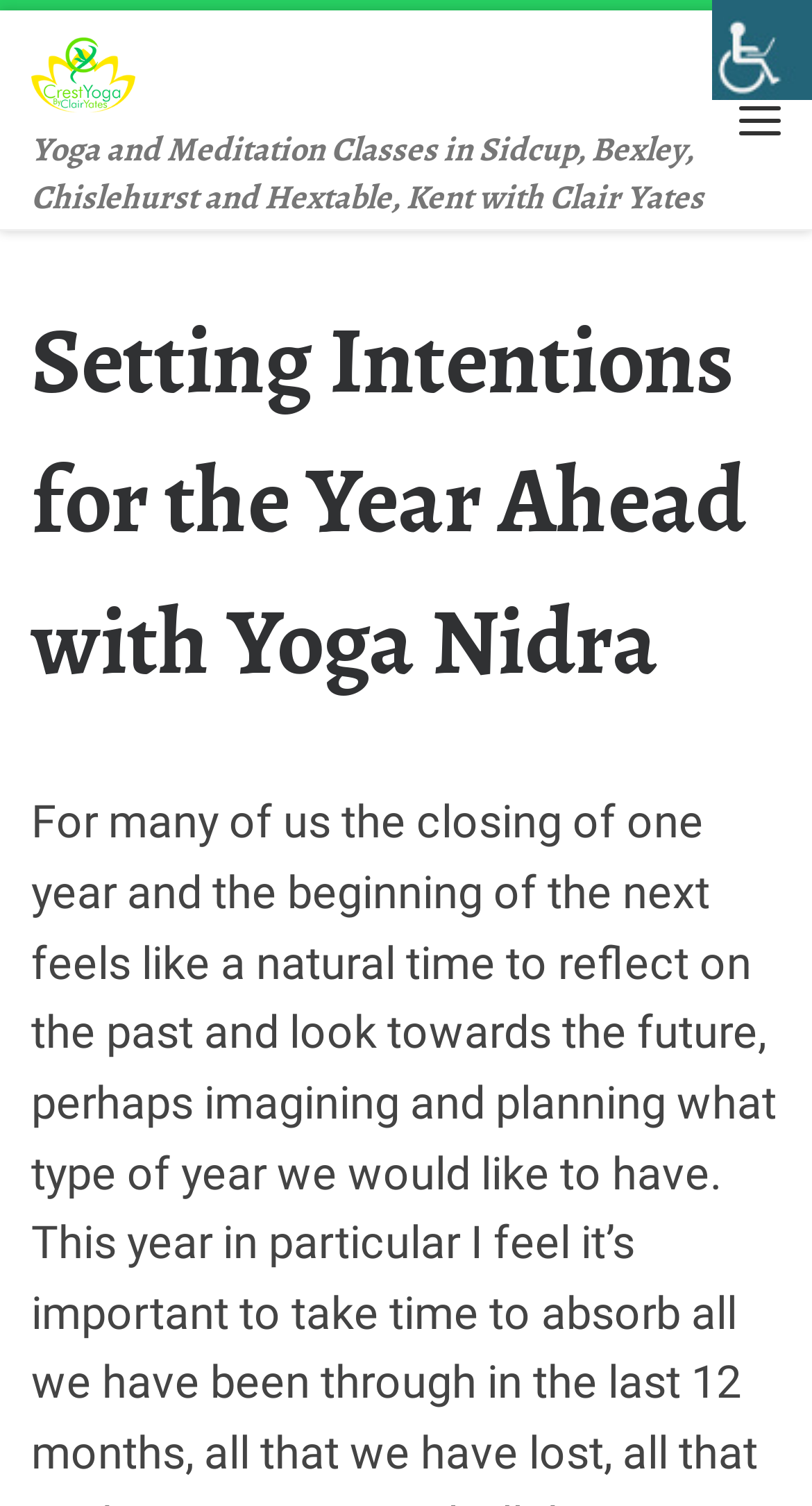What is the purpose of the Yoga Nidra practice? Refer to the image and provide a one-word or short phrase answer.

Setting intentions